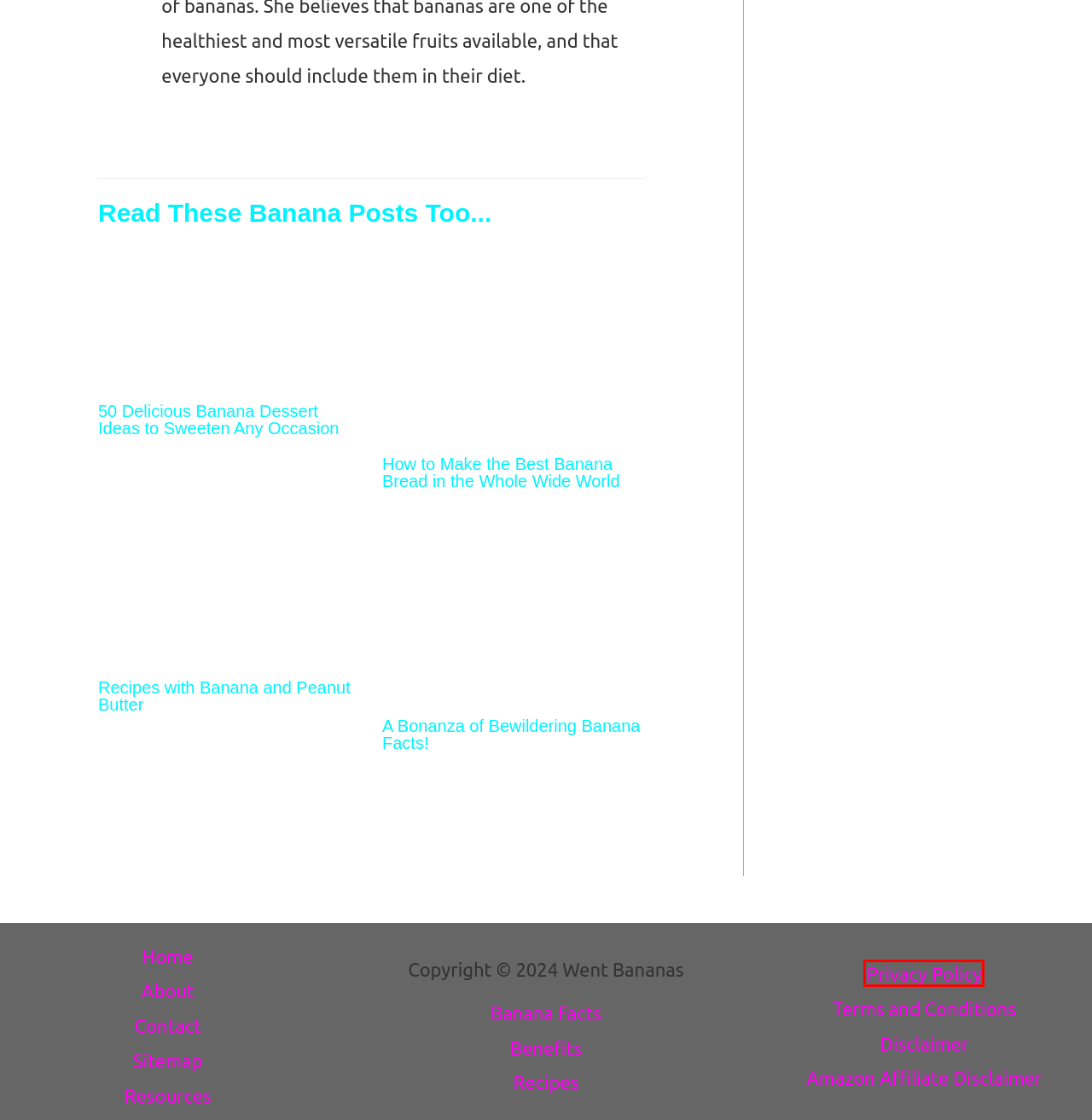Given a screenshot of a webpage with a red bounding box around an element, choose the most appropriate webpage description for the new page displayed after clicking the element within the bounding box. Here are the candidates:
A. Disclaimer
B. A Bonanza Of Bewildering Banana Facts!
C. 50 Delicious Banana Dessert Ideas To Sweeten Any Occasion
D. Terms And Conditions
E. Resources
F. Sitemap
G. Amazon Affiliate Disclaimer
H. Privacy Policy

H